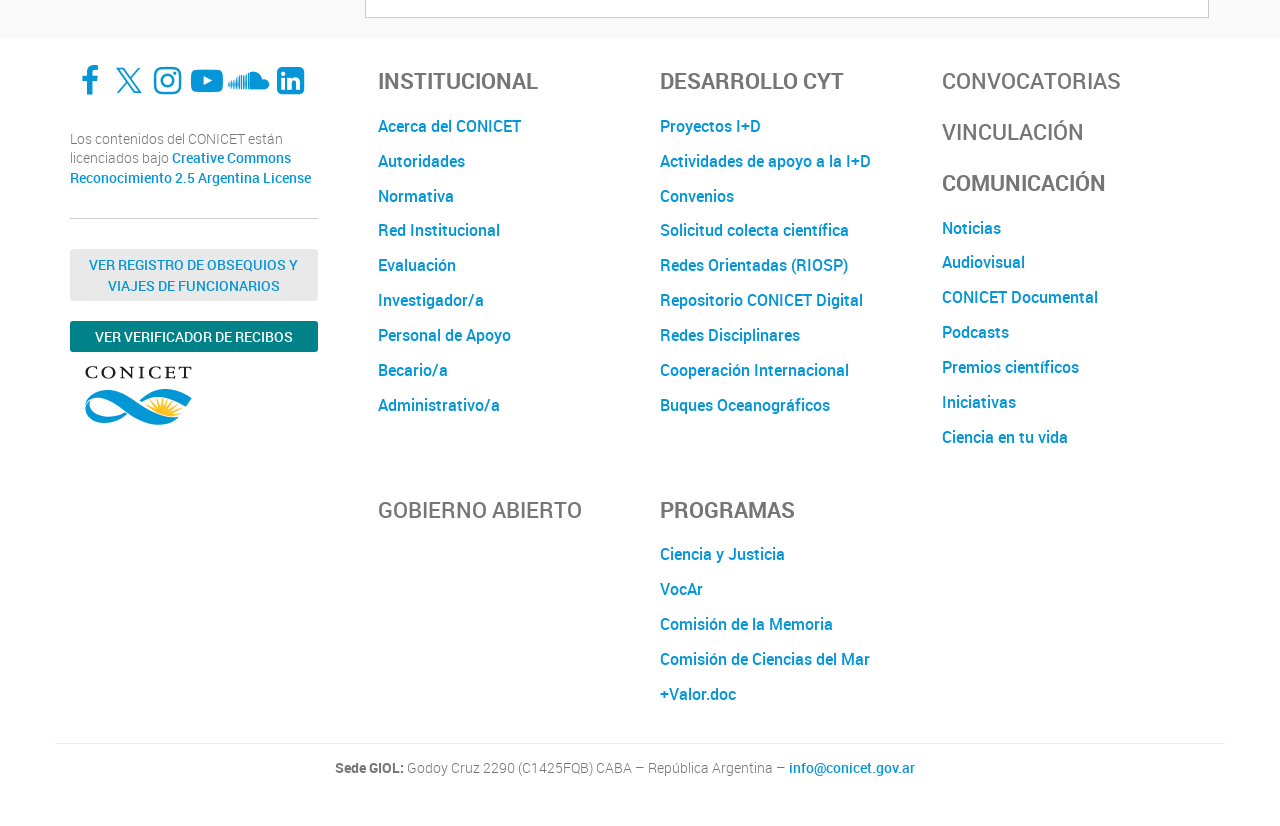Locate the bounding box coordinates of the element to click to perform the following action: 'View Institutional information'. The coordinates should be given as four float values between 0 and 1, in the form of [left, top, right, bottom].

[0.295, 0.084, 0.492, 0.114]